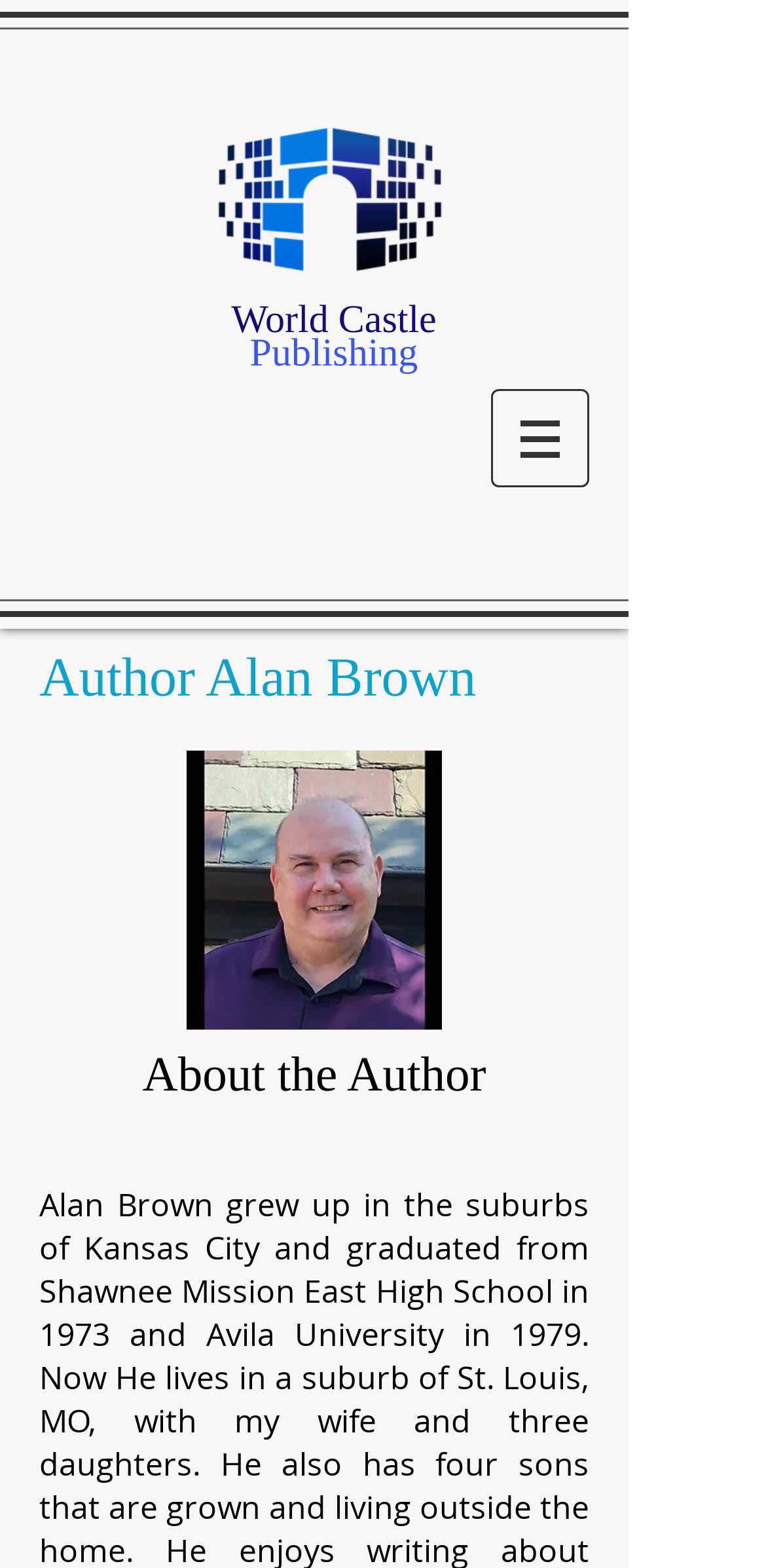Identify the coordinates of the bounding box for the element described below: "World Castle". Return the coordinates as four float numbers between 0 and 1: [left, top, right, bottom].

[0.302, 0.19, 0.57, 0.218]